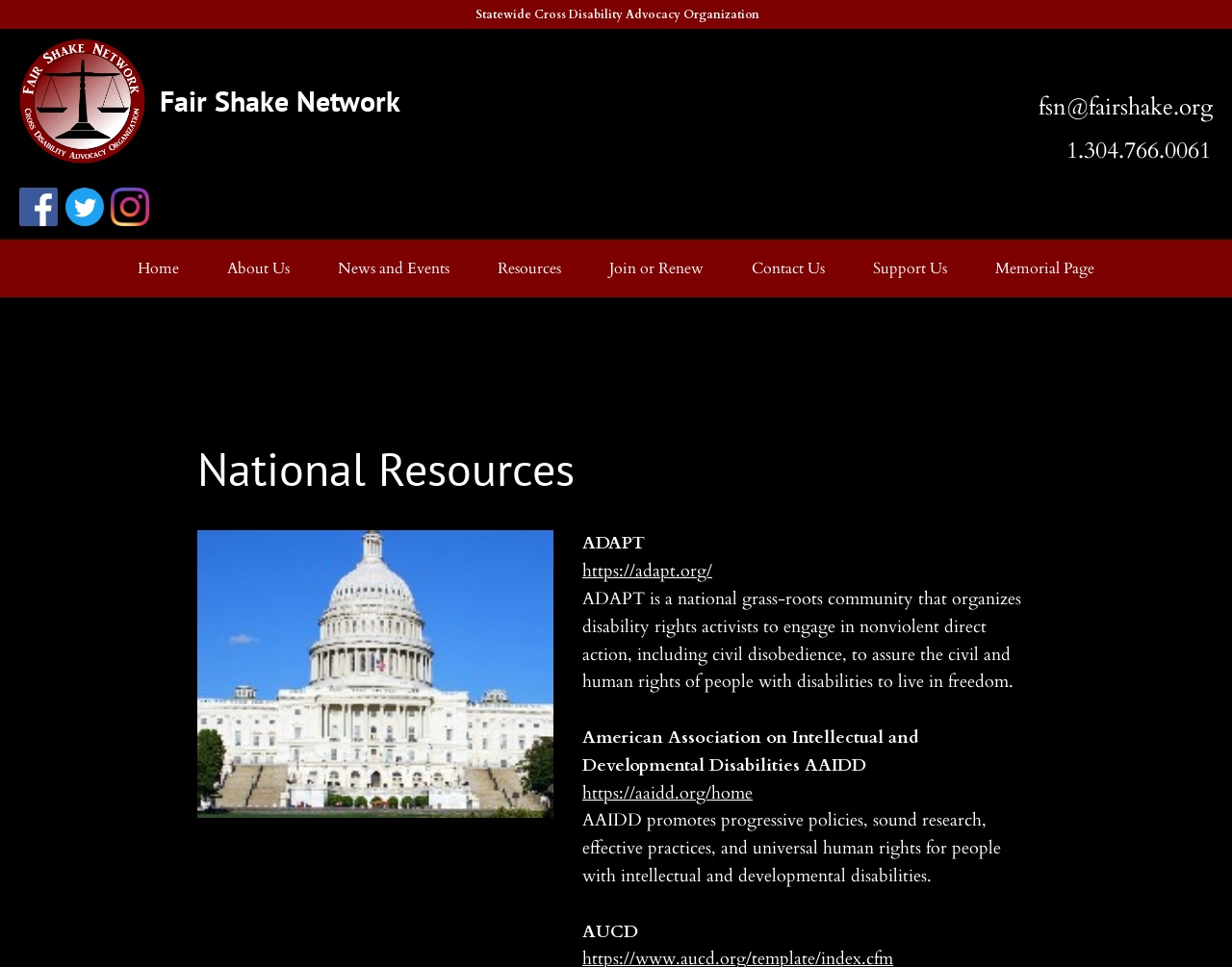Locate the bounding box coordinates of the UI element described by: "https://adapt.org/". The bounding box coordinates should consist of four float numbers between 0 and 1, i.e., [left, top, right, bottom].

[0.473, 0.58, 0.578, 0.602]